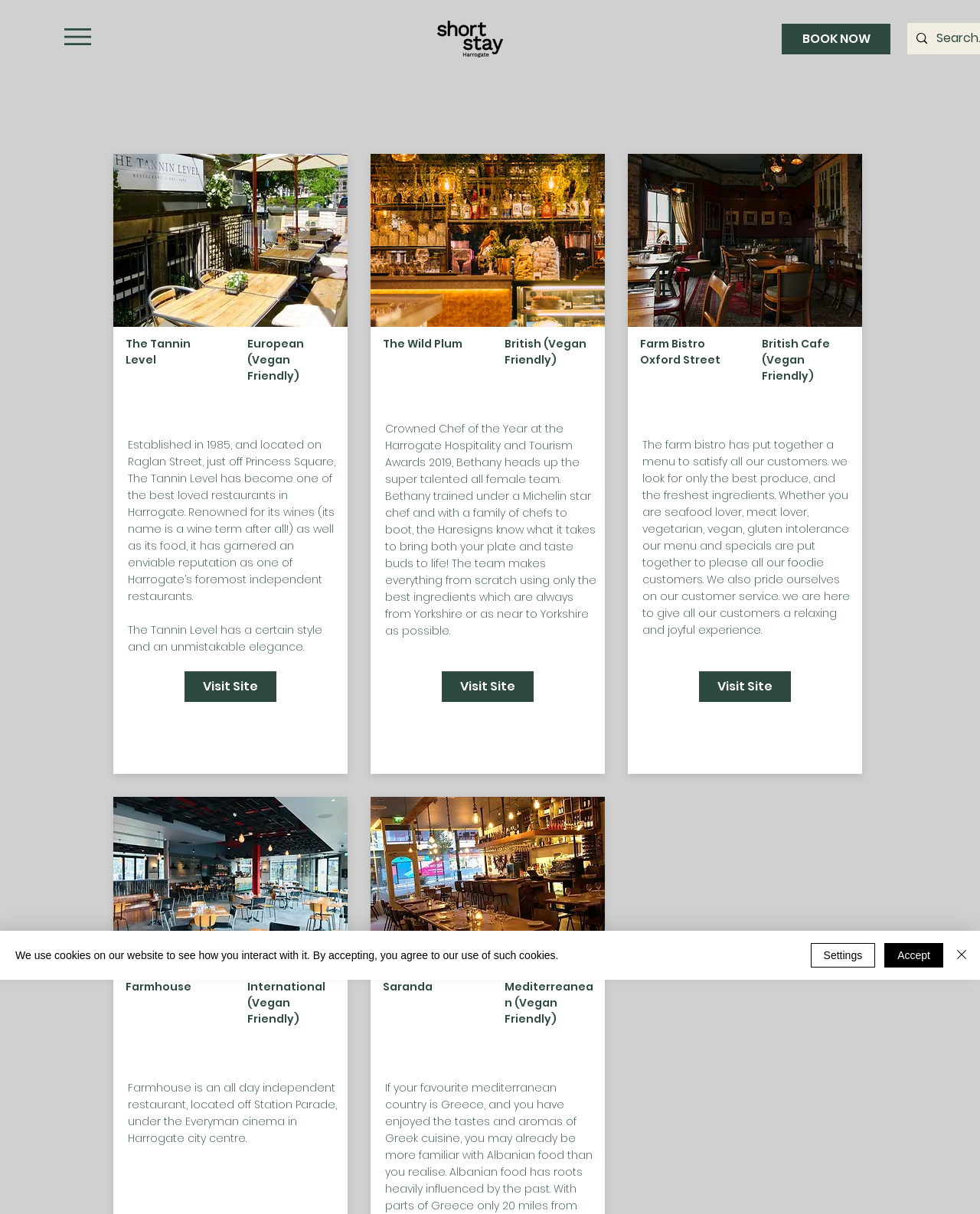Bounding box coordinates are specified in the format (top-left x, top-left y, bottom-right x, bottom-right y). All values are floating point numbers bounded between 0 and 1. Please provide the bounding box coordinate of the region this sentence describes: aria-label="Close"

[0.972, 0.777, 0.991, 0.797]